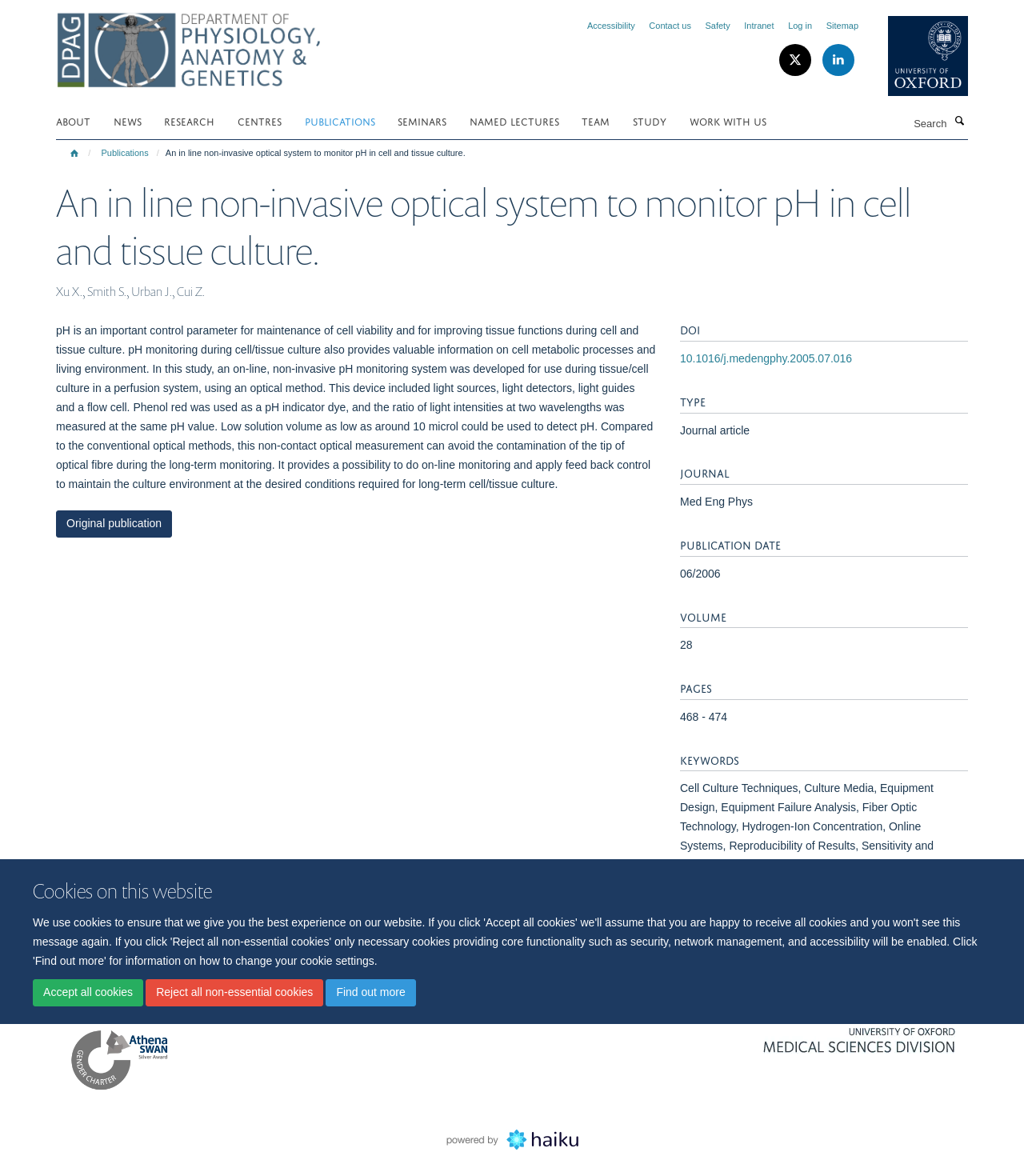Please answer the following question using a single word or phrase: 
What is the purpose of the pH monitoring system?

To monitor pH in cell and tissue culture